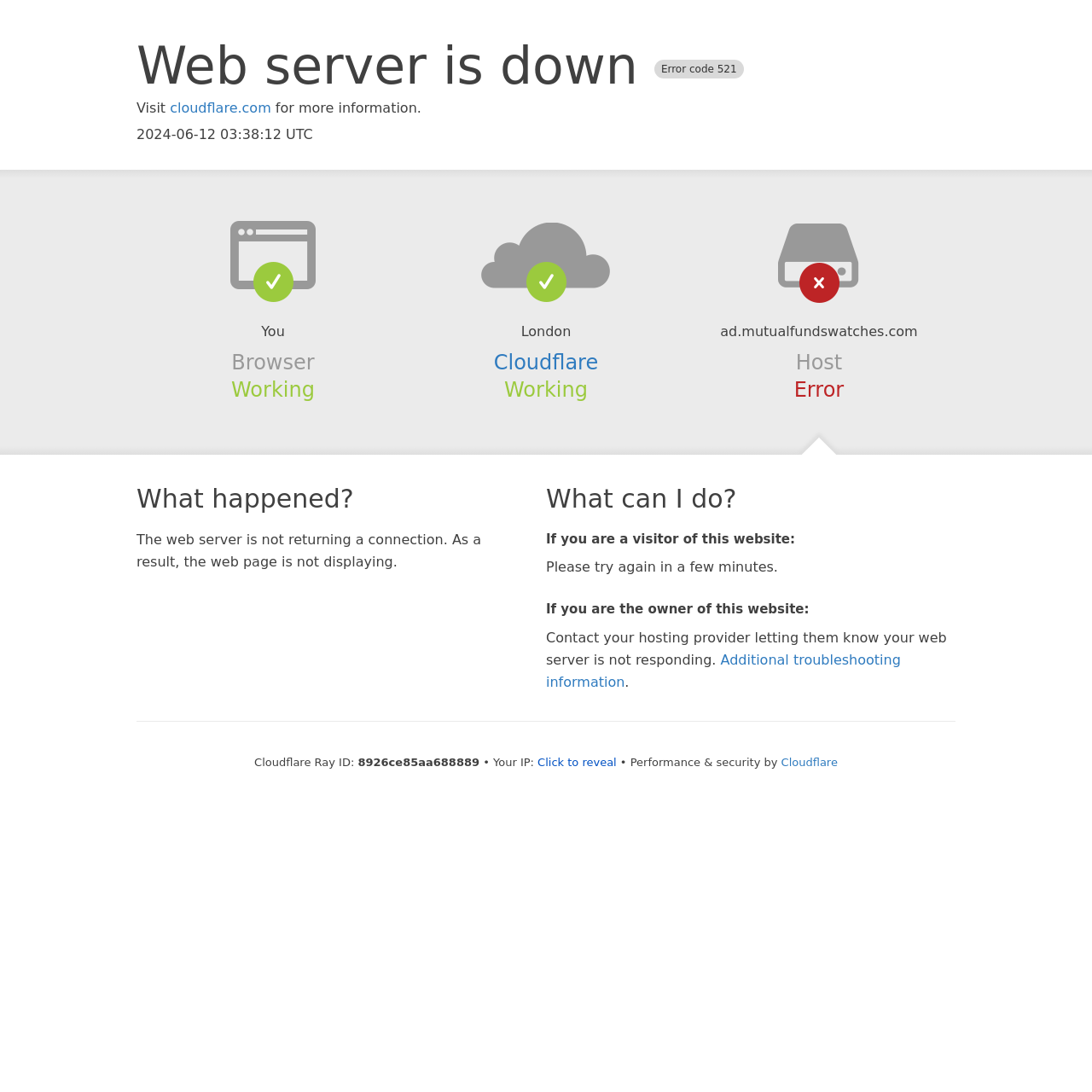Extract the heading text from the webpage.

Web server is down Error code 521